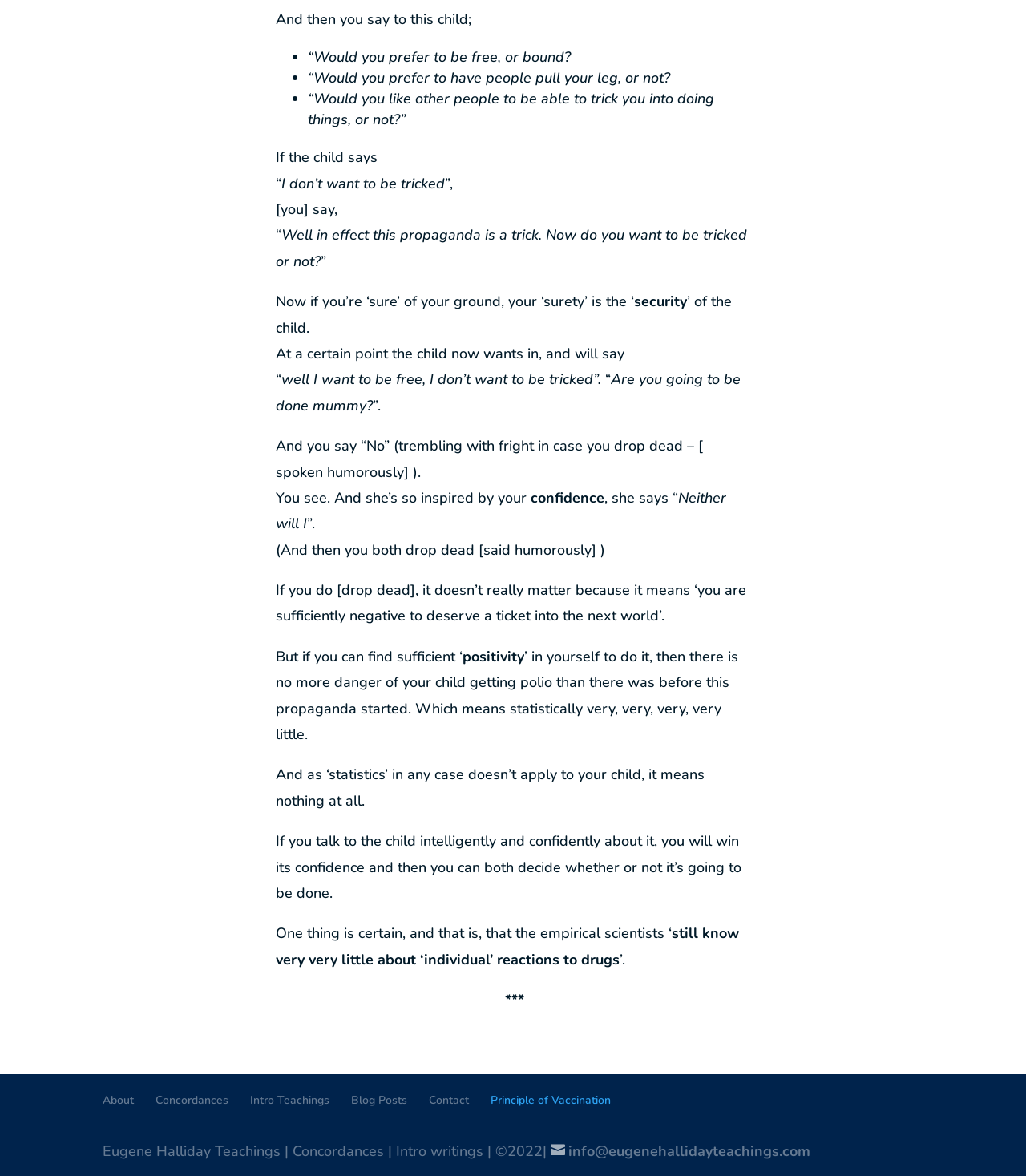Specify the bounding box coordinates (top-left x, top-left y, bottom-right x, bottom-right y) of the UI element in the screenshot that matches this description: About

[0.1, 0.929, 0.13, 0.942]